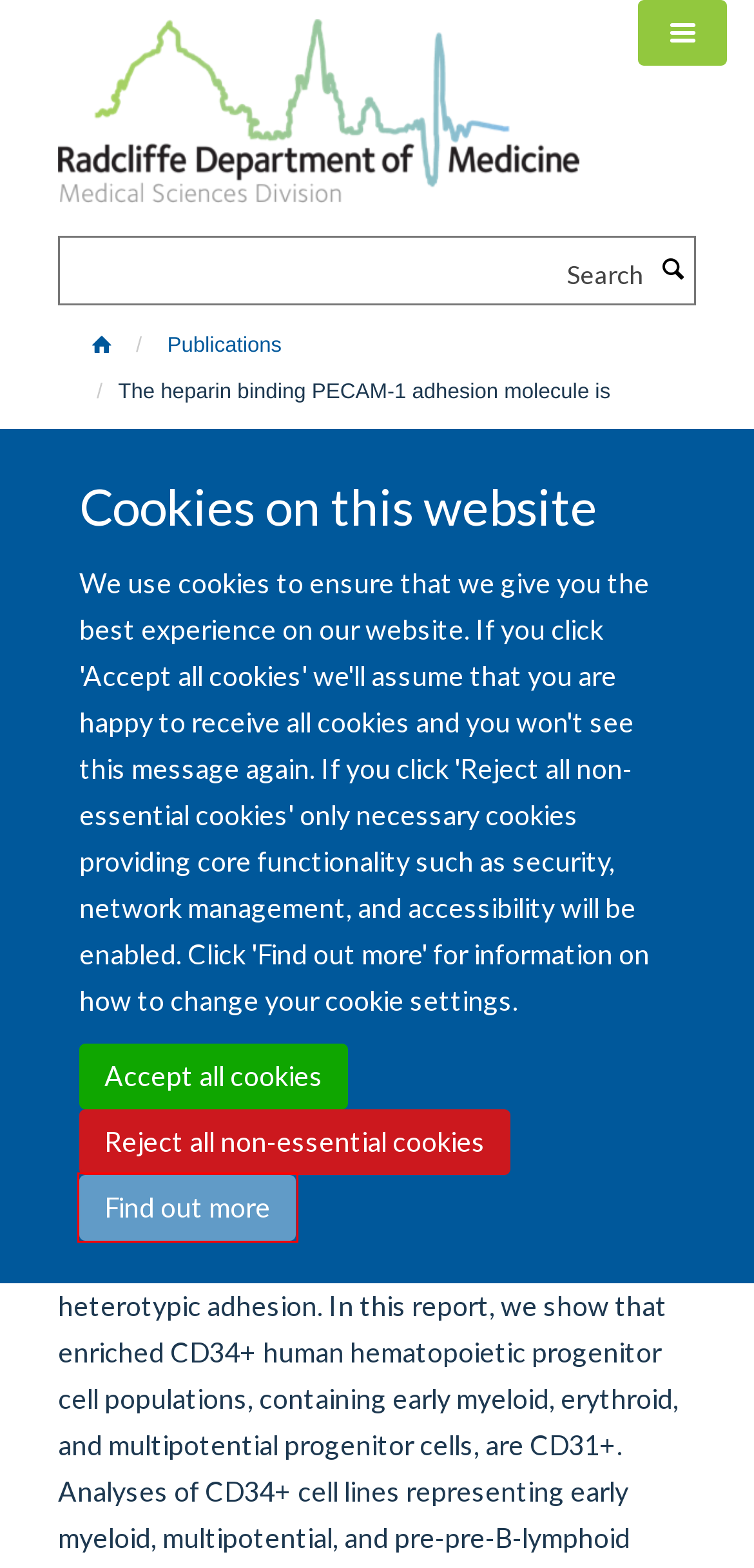Analyze the given webpage screenshot and identify the UI element within the red bounding box. Select the webpage description that best matches what you expect the new webpage to look like after clicking the element. Here are the candidates:
A. Homepage — Radcliffe Department of Medicine
B. Cookie Statement — Radcliffe Department of Medicine
C. Publications — Radcliffe Department of Medicine
D. Medical Sciences Division — University of Oxford, Medical Sciences Division
E. Where to Find Us — Radcliffe Department of Medicine
F. Ownership, Liability and Use | University of Oxford
G. risr/ the new Fry
H. Accessibility statement — Radcliffe Department of Medicine

B